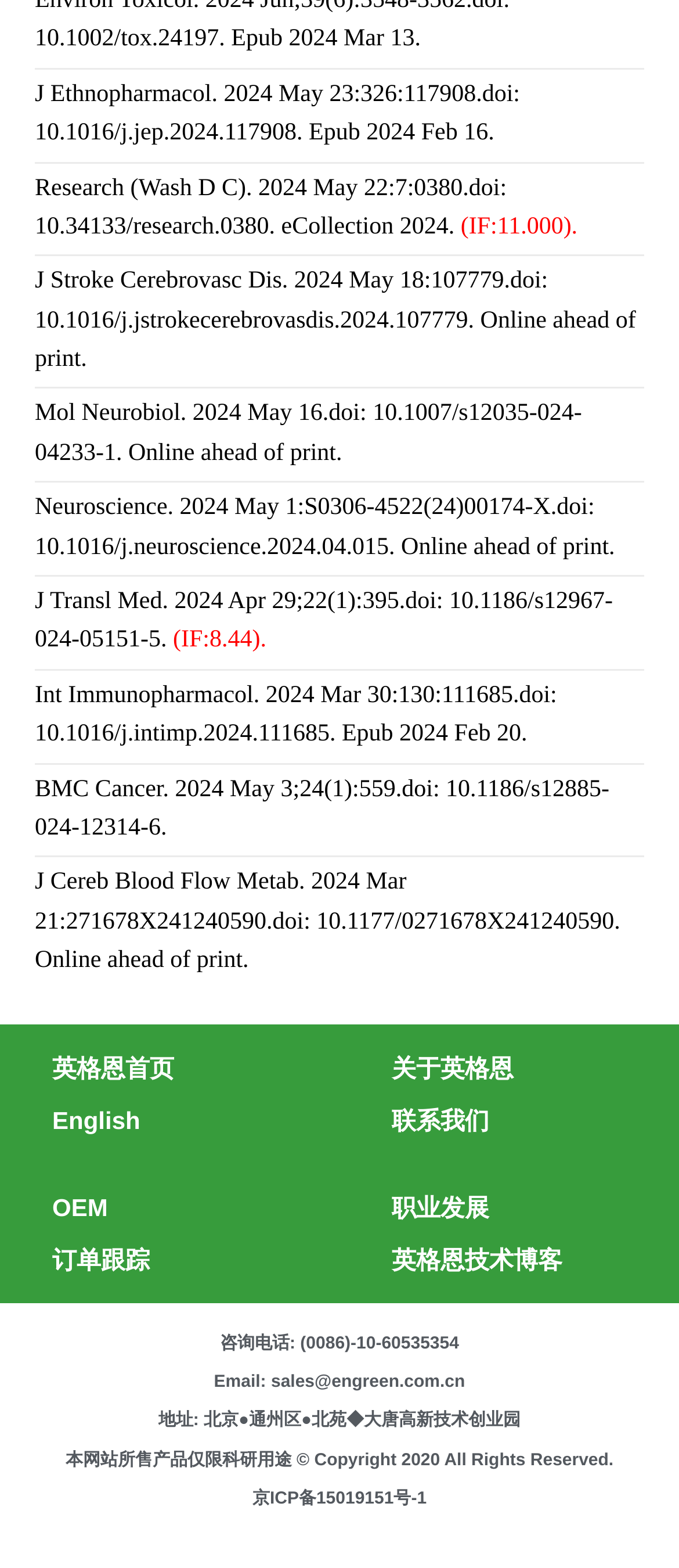What is the language of the webpage?
Please give a detailed and elaborate answer to the question based on the image.

I determined the language of the webpage by looking at the links '英格恩首页' and 'English' which suggest that the webpage has both Chinese and English versions, but the dominant language used is English.